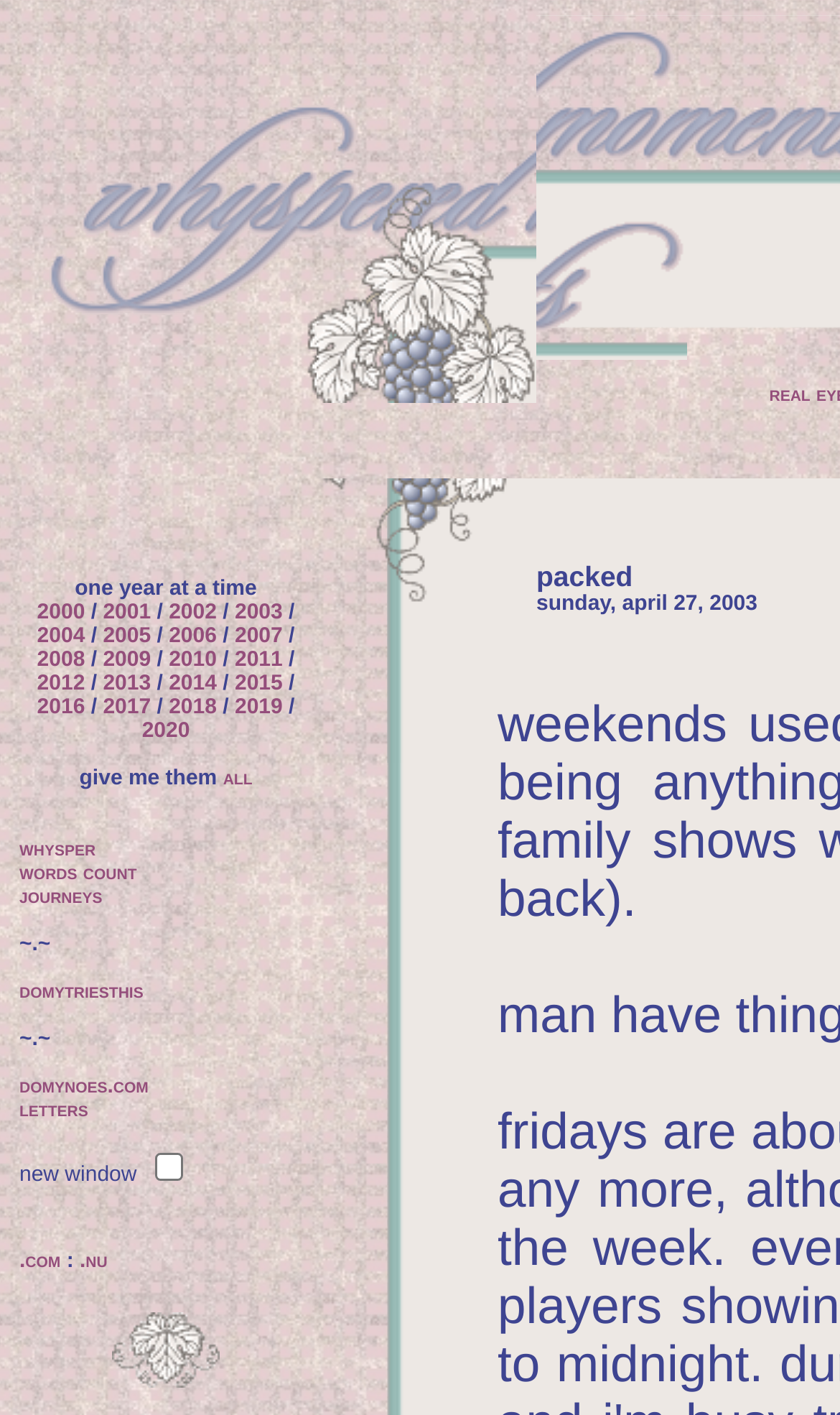What is the text of the first link in the table?
Look at the image and respond with a one-word or short-phrase answer.

2000